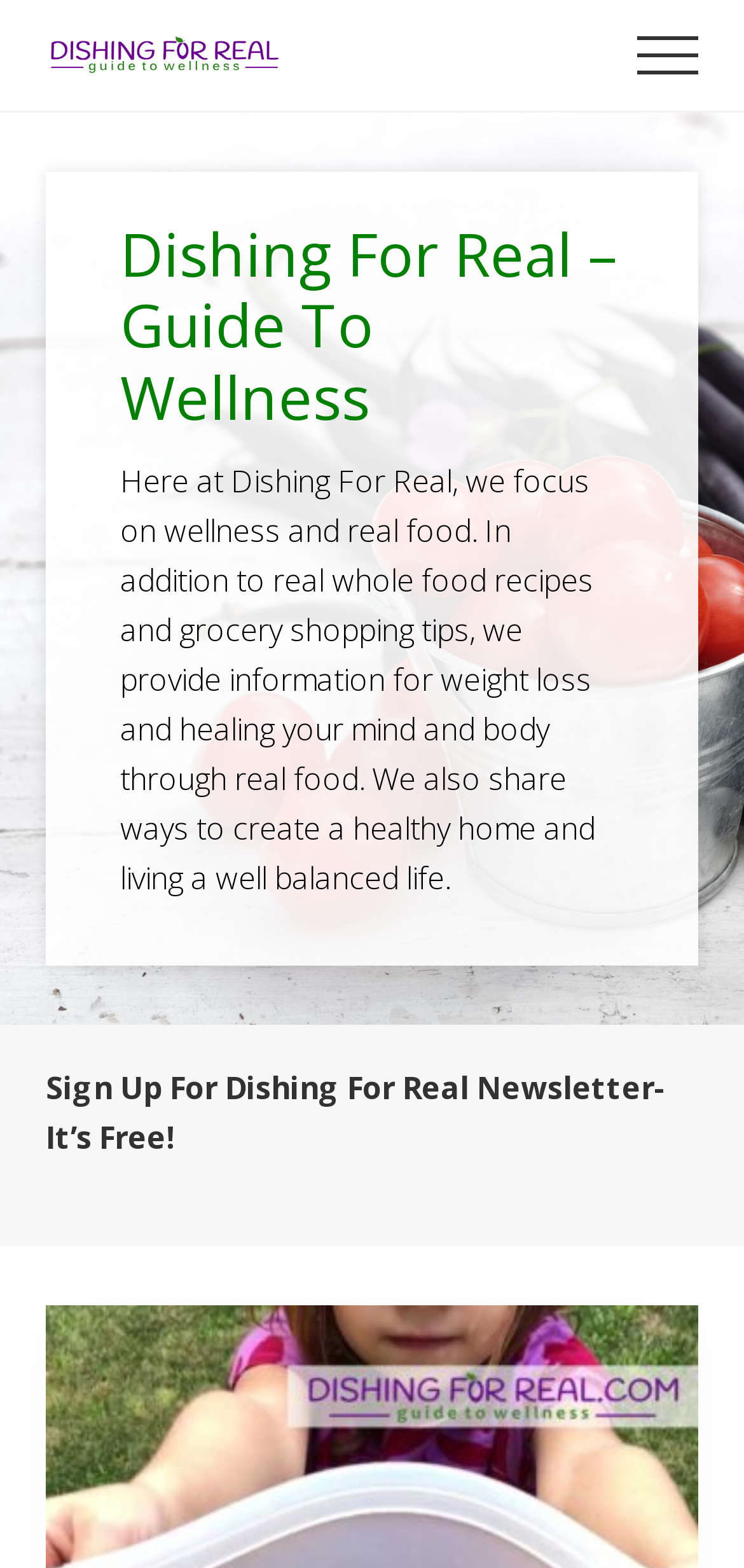What type of recipes are provided on the website?
Refer to the screenshot and respond with a concise word or phrase.

Real whole food recipes